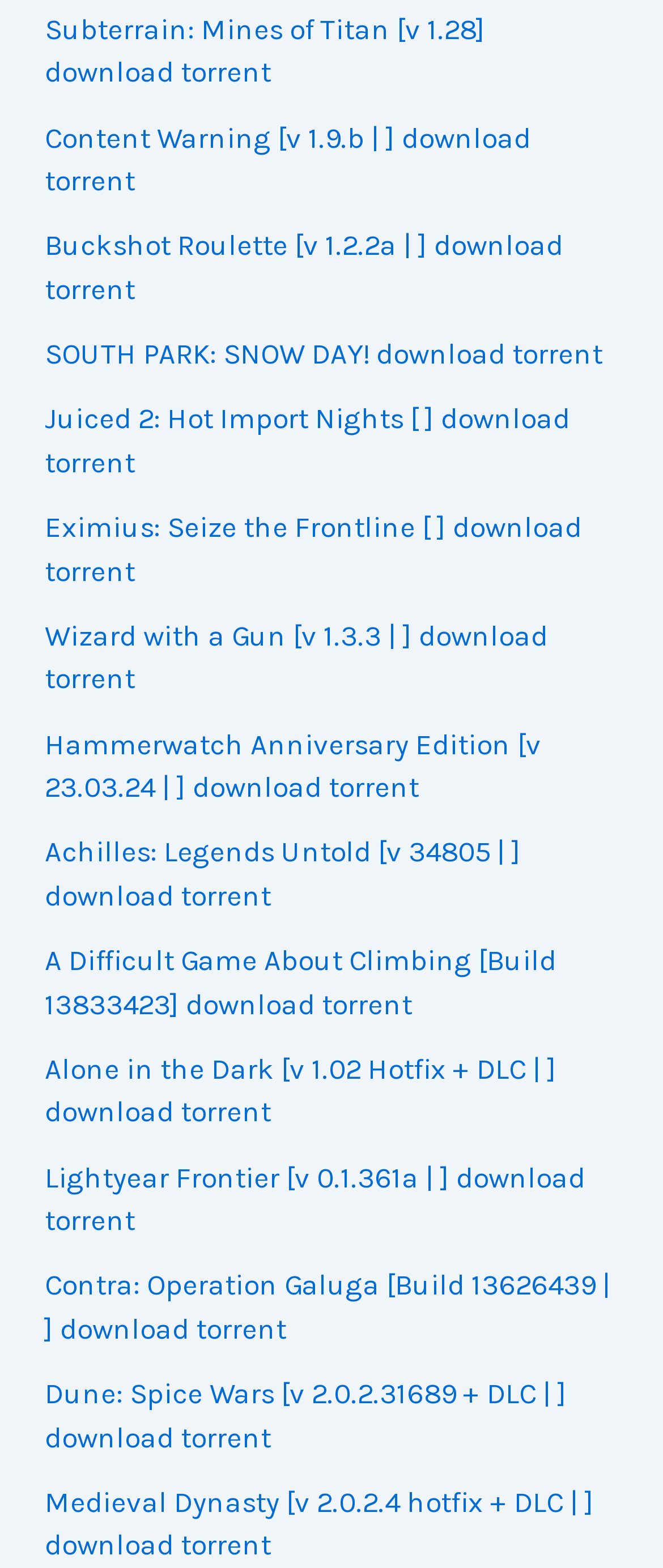Identify the bounding box coordinates of the clickable region necessary to fulfill the following instruction: "download Wizard with a Gun torrent". The bounding box coordinates should be four float numbers between 0 and 1, i.e., [left, top, right, bottom].

[0.067, 0.394, 0.826, 0.443]